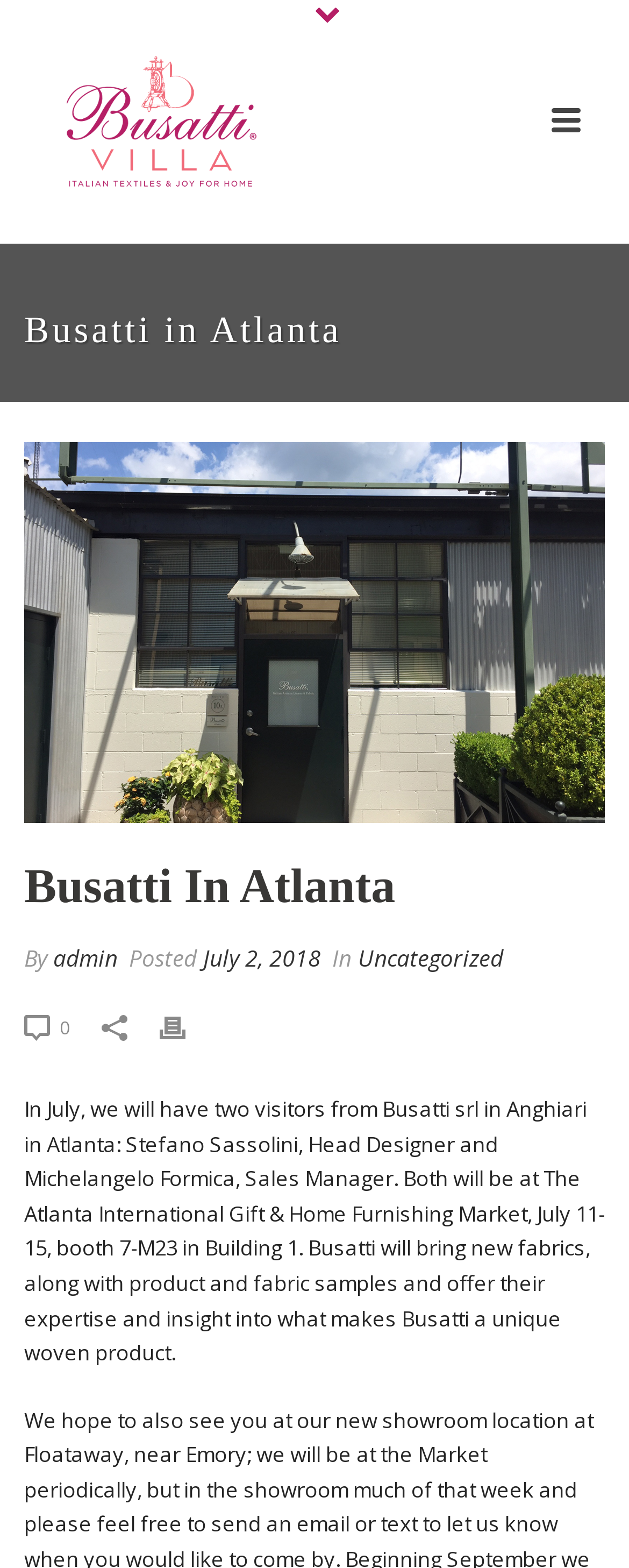Who is the Head Designer from Busatti srl?
Give a detailed explanation using the information visible in the image.

According to the text, 'In July, we will have two visitors from Busatti srl in Anghiari in Atlanta: Stefano Sassolini, Head Designer and Michelangelo Formica, Sales Manager.'